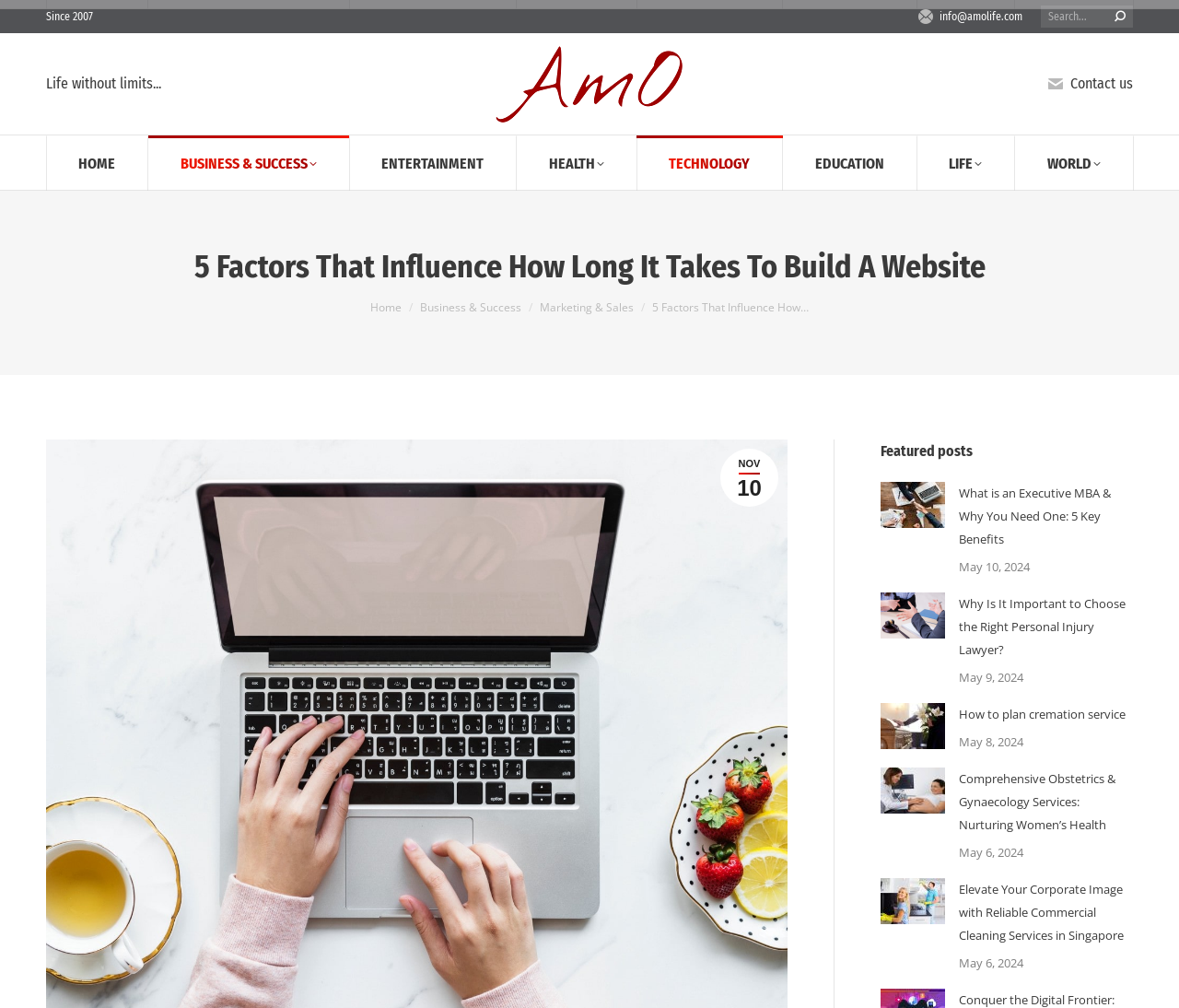From the image, can you give a detailed response to the question below:
What is the purpose of the textbox in the search form?

I examined the search form element, which contains a textbox and a link with a search icon. The purpose of the textbox is to input search queries, as indicated by the StaticText element 'Search:' at coordinates [0.882, 0.006, 0.91, 0.019].